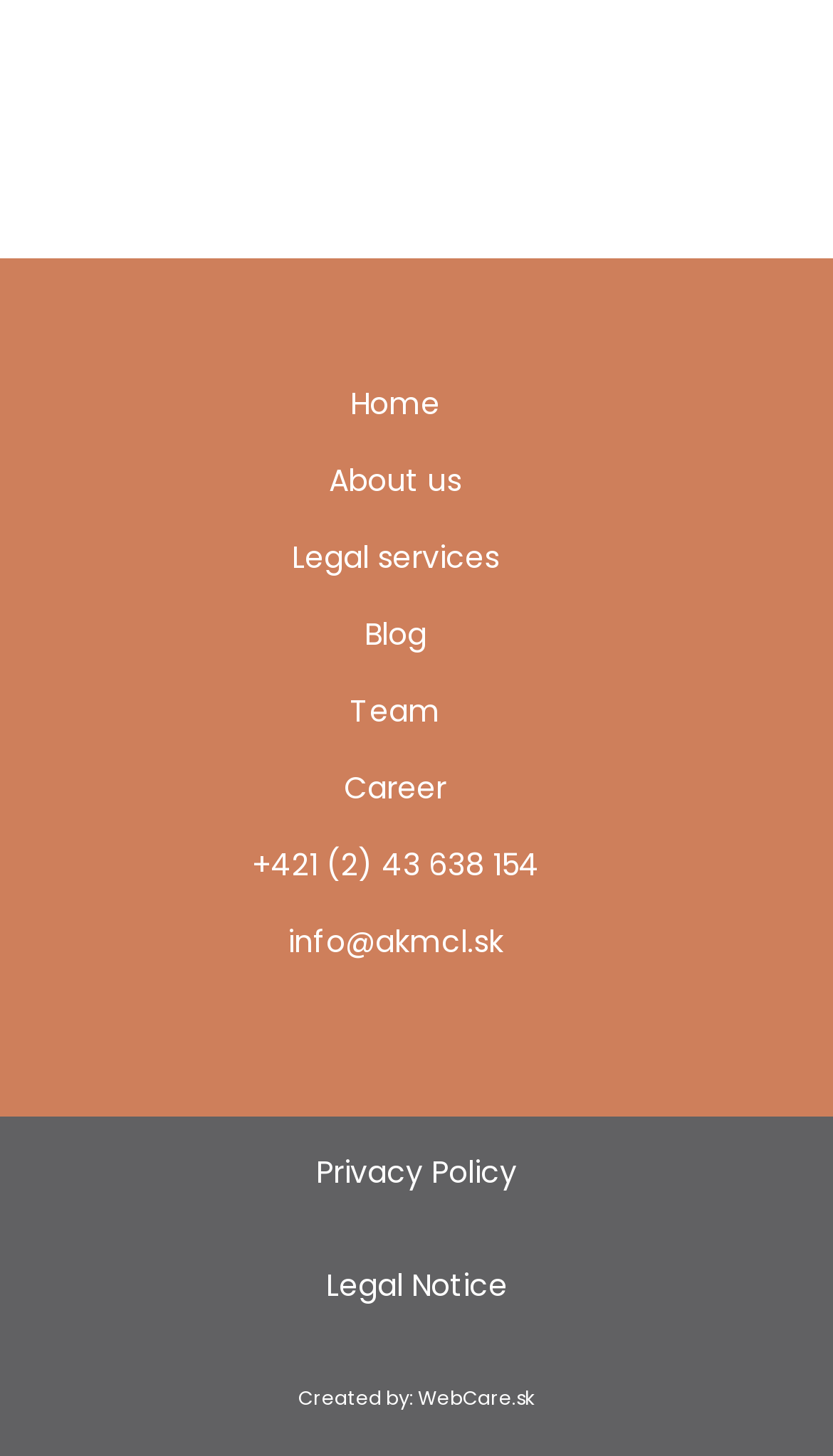What is the name of the company that created the webpage?
Please interpret the details in the image and answer the question thoroughly.

I found the name of the company that created the webpage, which is located at the bottom of the page, and it is 'WebCare.sk'.